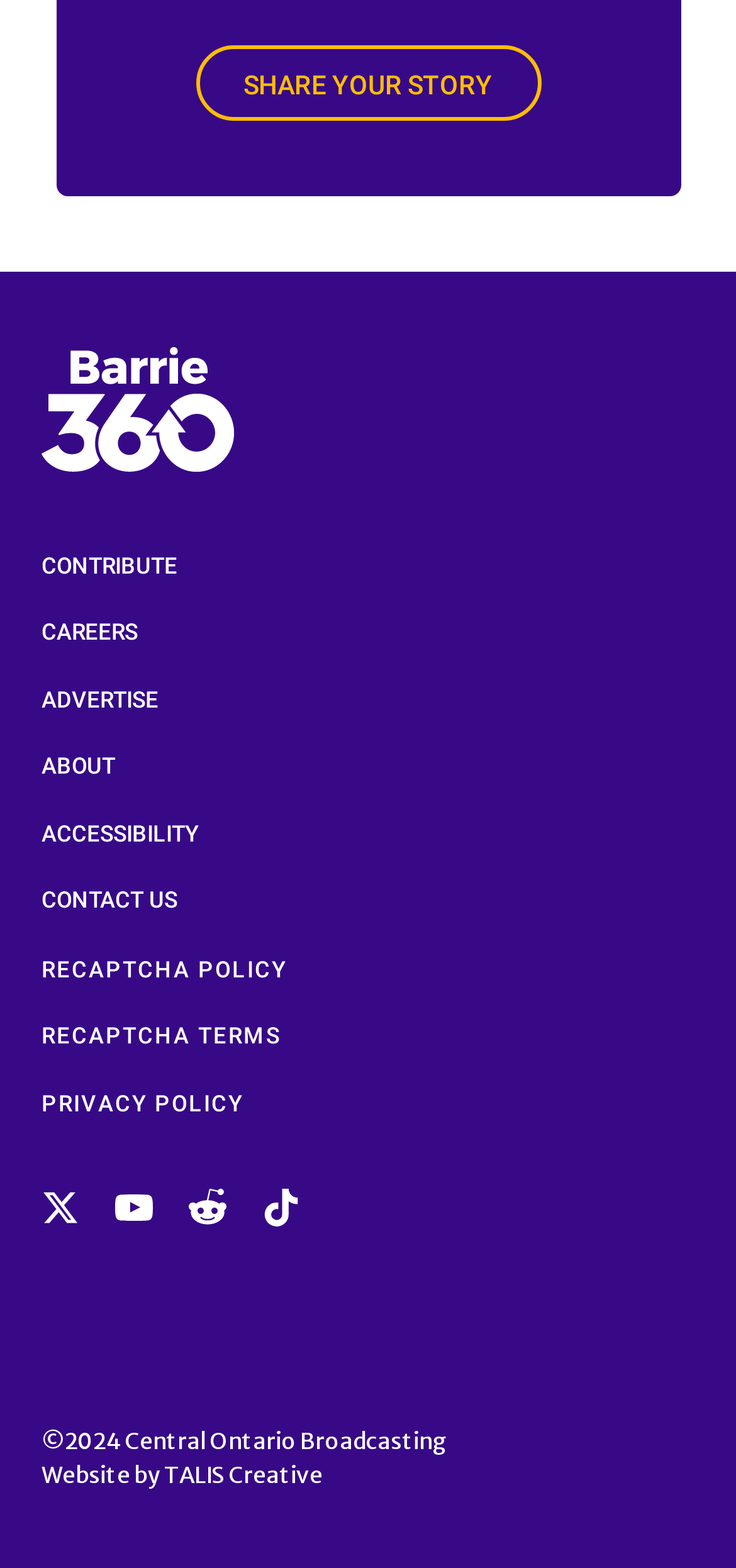Who designed the website?
Please look at the screenshot and answer in one word or a short phrase.

TALIS Creative